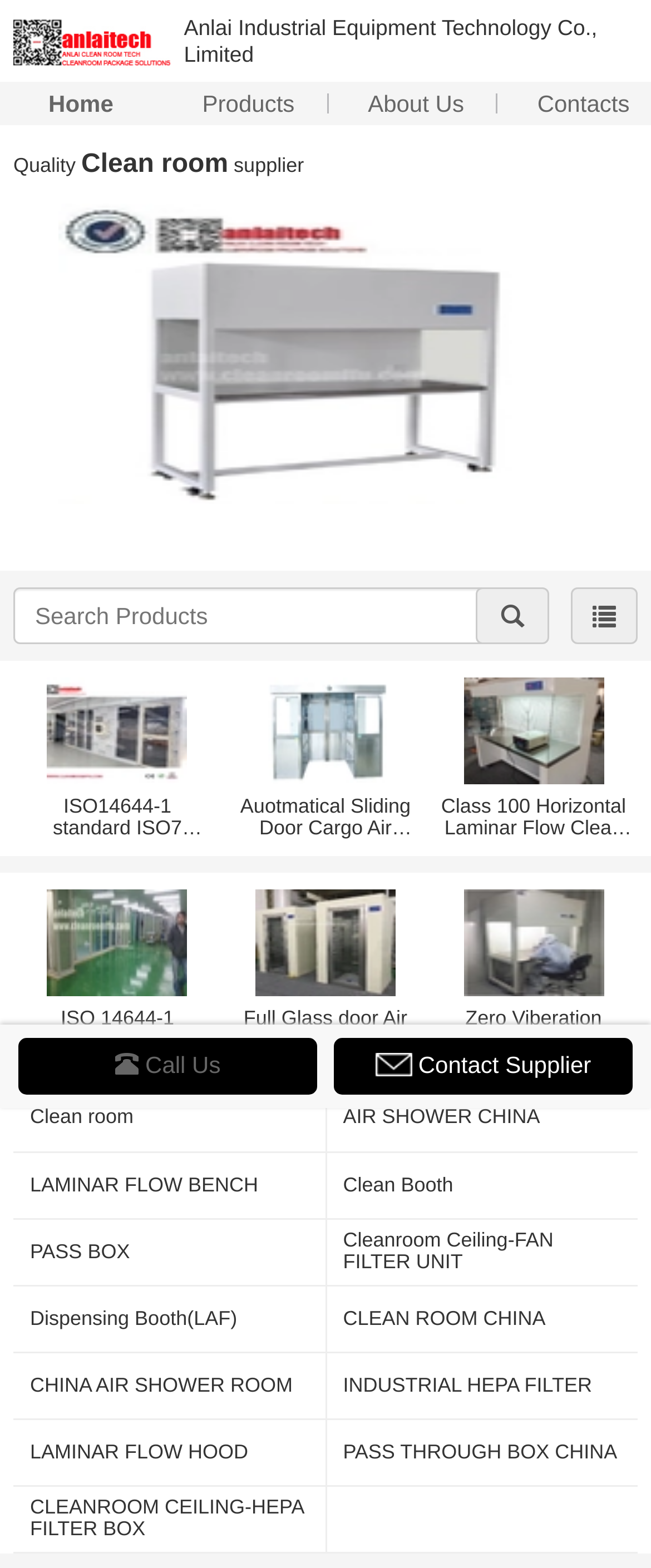What is the function of the 'About Us' link?
Can you provide an in-depth and detailed response to the question?

The 'About Us' link is located at the top of the webpage, and its function is to provide users with information about the company, its history, mission, and values.